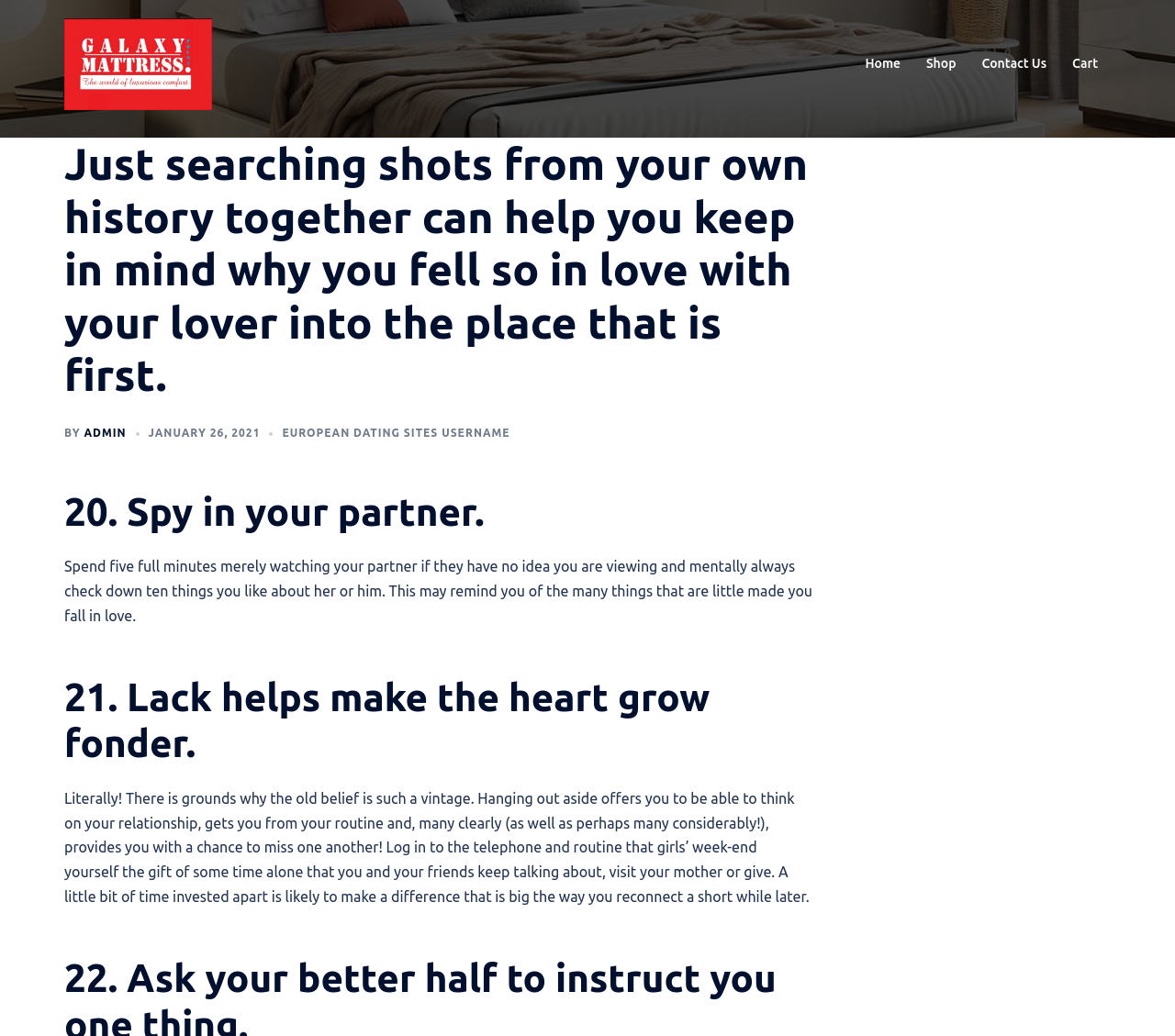Please identify the bounding box coordinates for the region that you need to click to follow this instruction: "Go to 'Home'".

[0.736, 0.052, 0.766, 0.072]